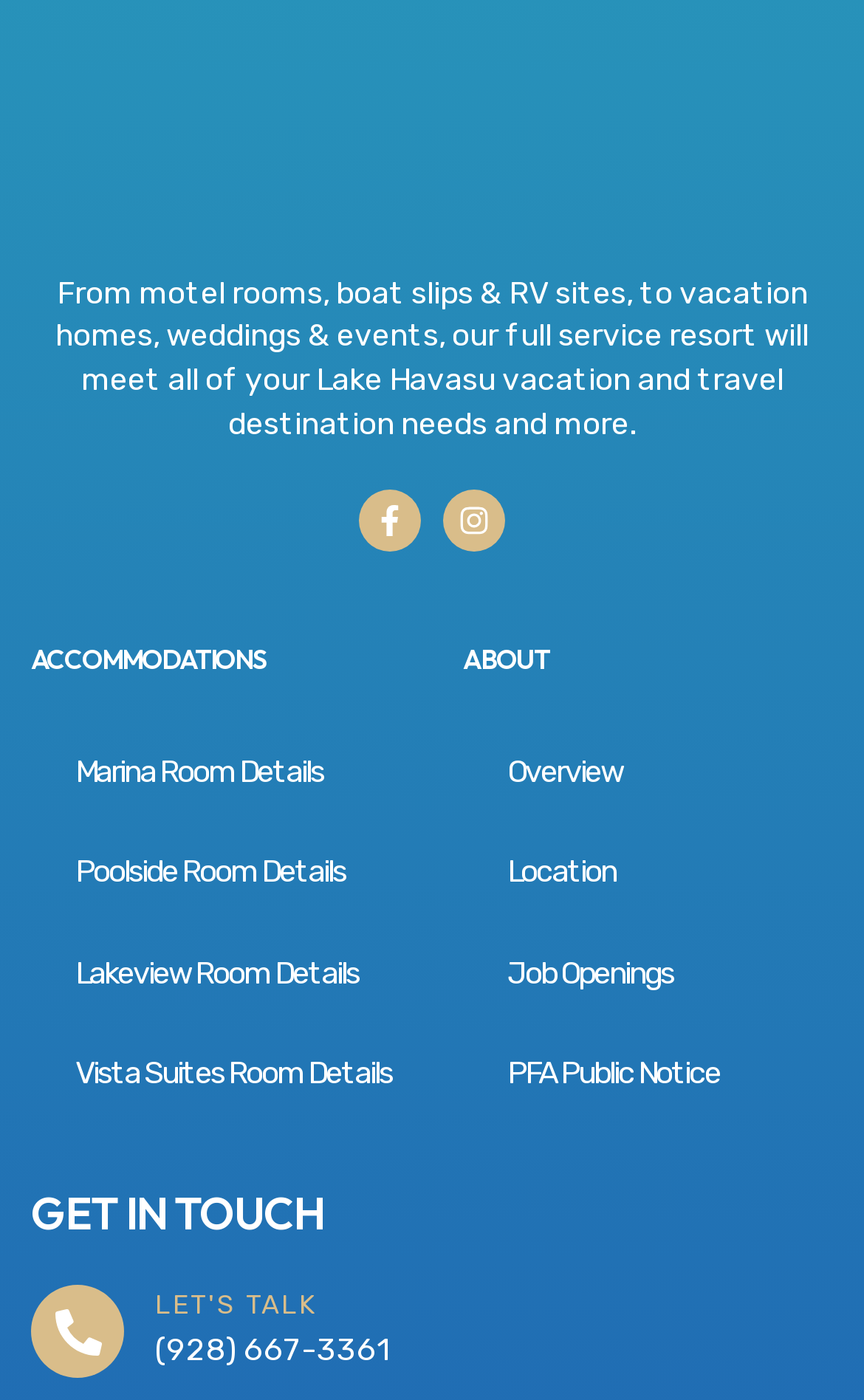Respond to the question with just a single word or phrase: 
What is the location of the resort?

Lake Havasu